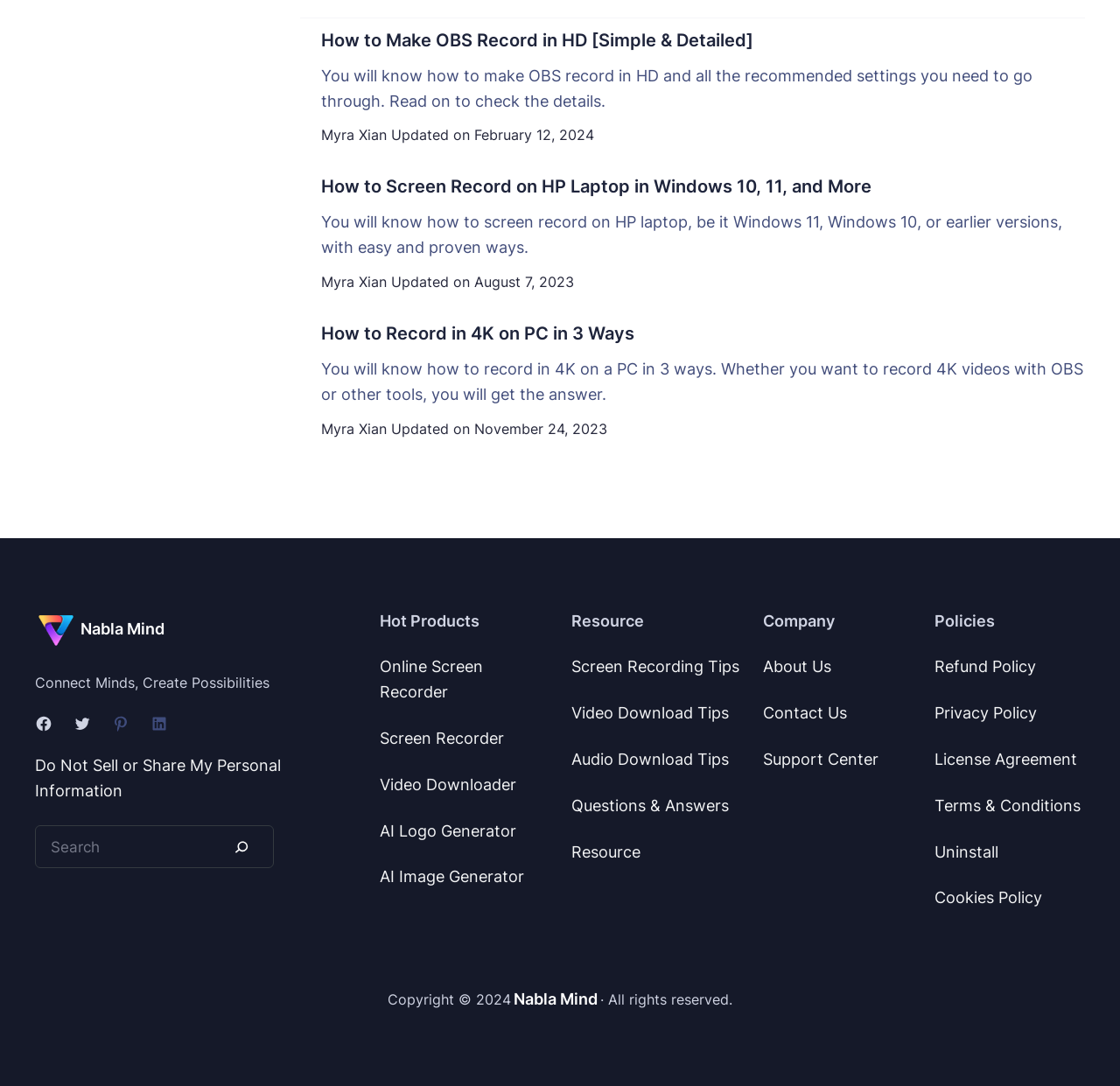Pinpoint the bounding box coordinates of the clickable element to carry out the following instruction: "Search for something."

[0.031, 0.76, 0.274, 0.8]